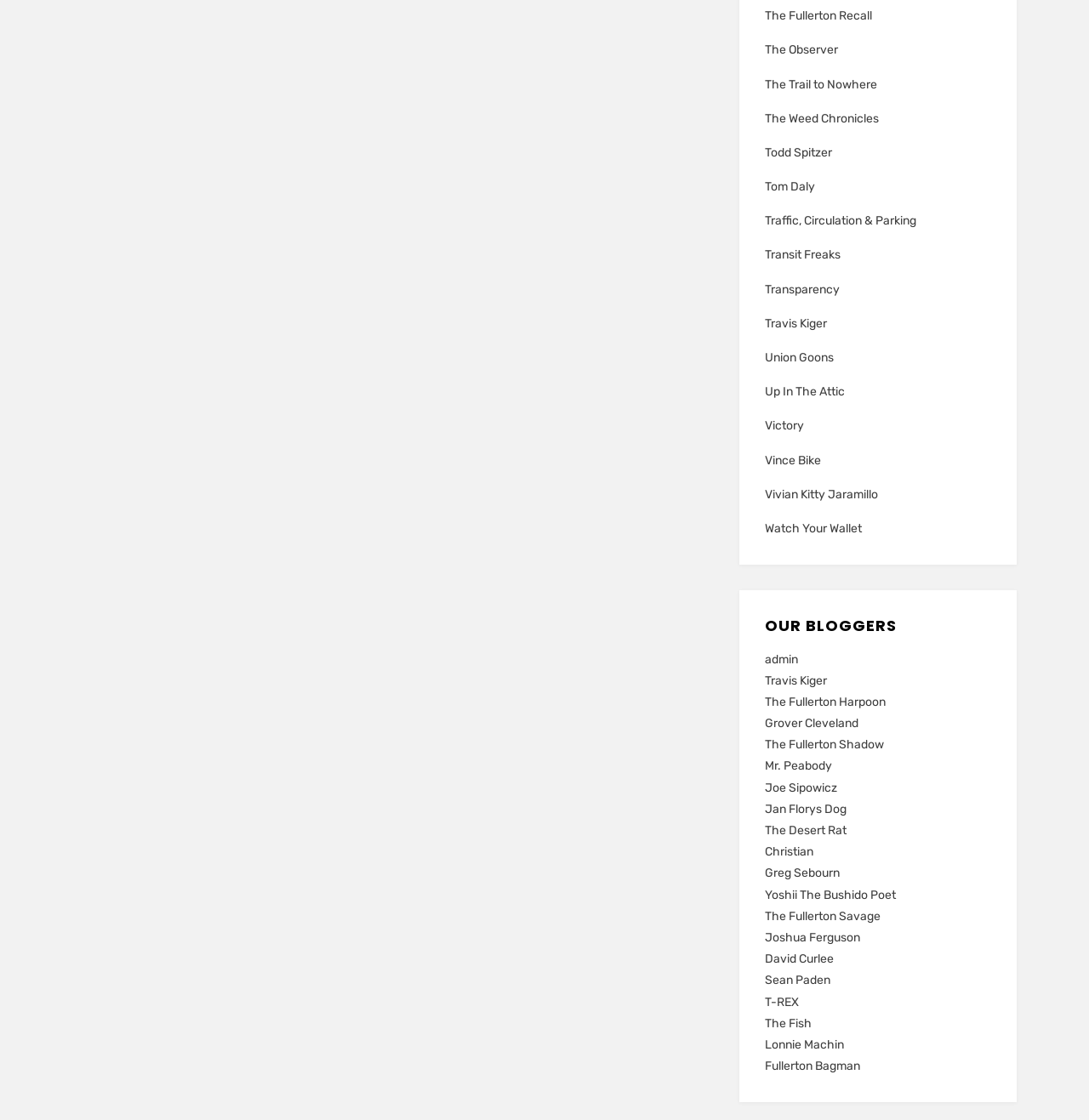What is the second link in the list of links above the 'OUR BLOGGERS' section?
Please answer the question as detailed as possible based on the image.

I looked at the list of links above the 'OUR BLOGGERS' section and found the second link, which is 'The Observer'.